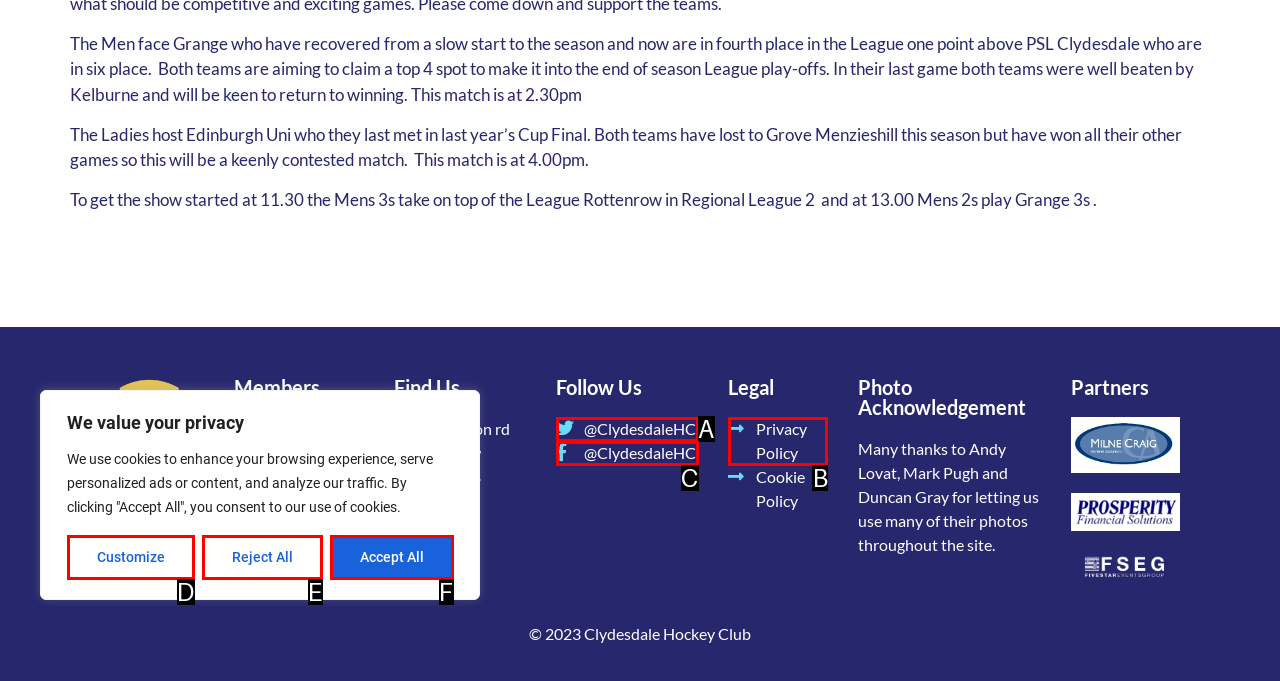From the provided options, pick the HTML element that matches the description: Accept All. Respond with the letter corresponding to your choice.

F